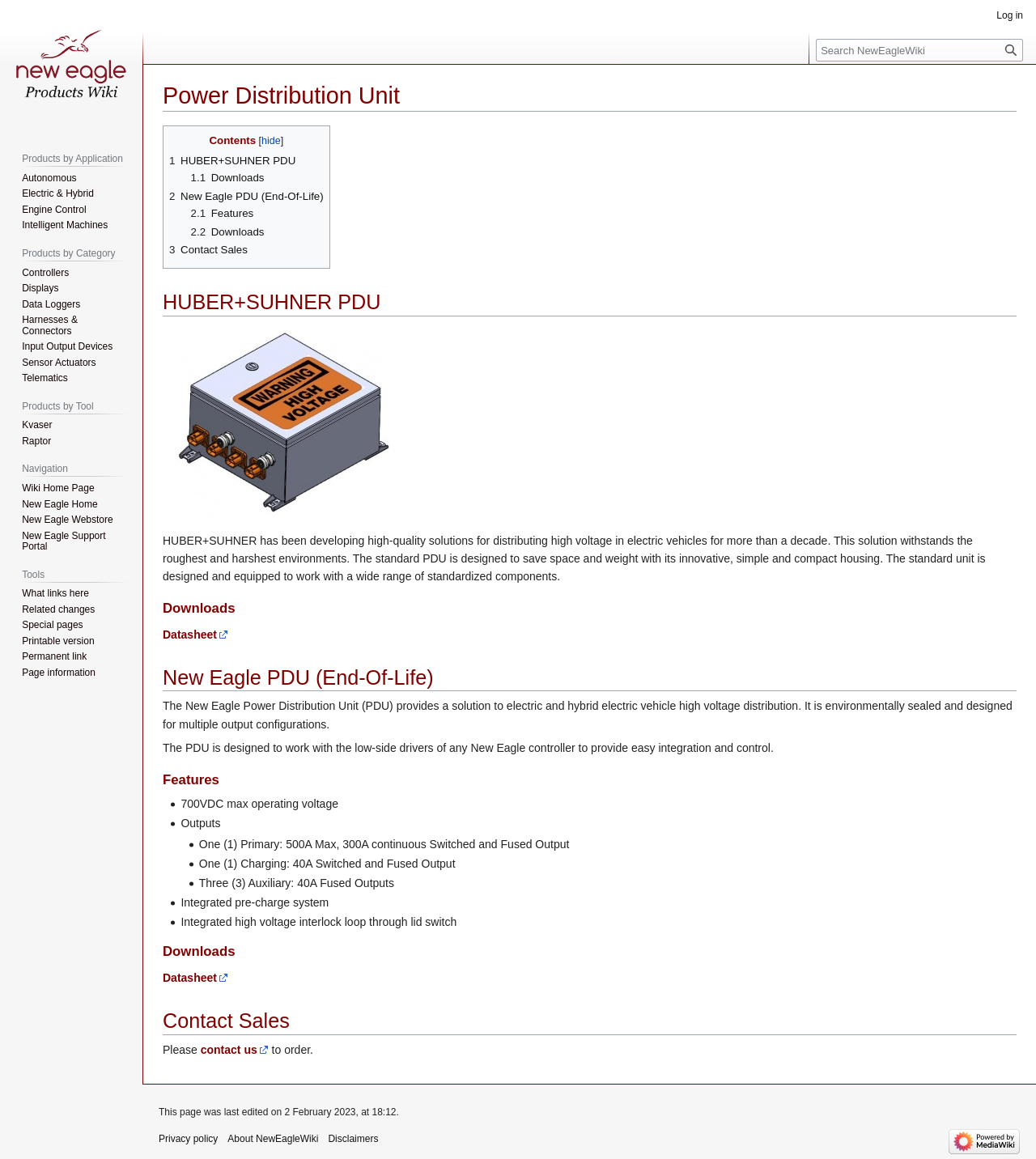What is the name of the PDU?
Give a detailed explanation using the information visible in the image.

The name of the PDU can be found in the heading 'HUBER+SUHNER PDU' which is located at the top of the webpage, indicating that the webpage is about a specific type of Power Distribution Unit.